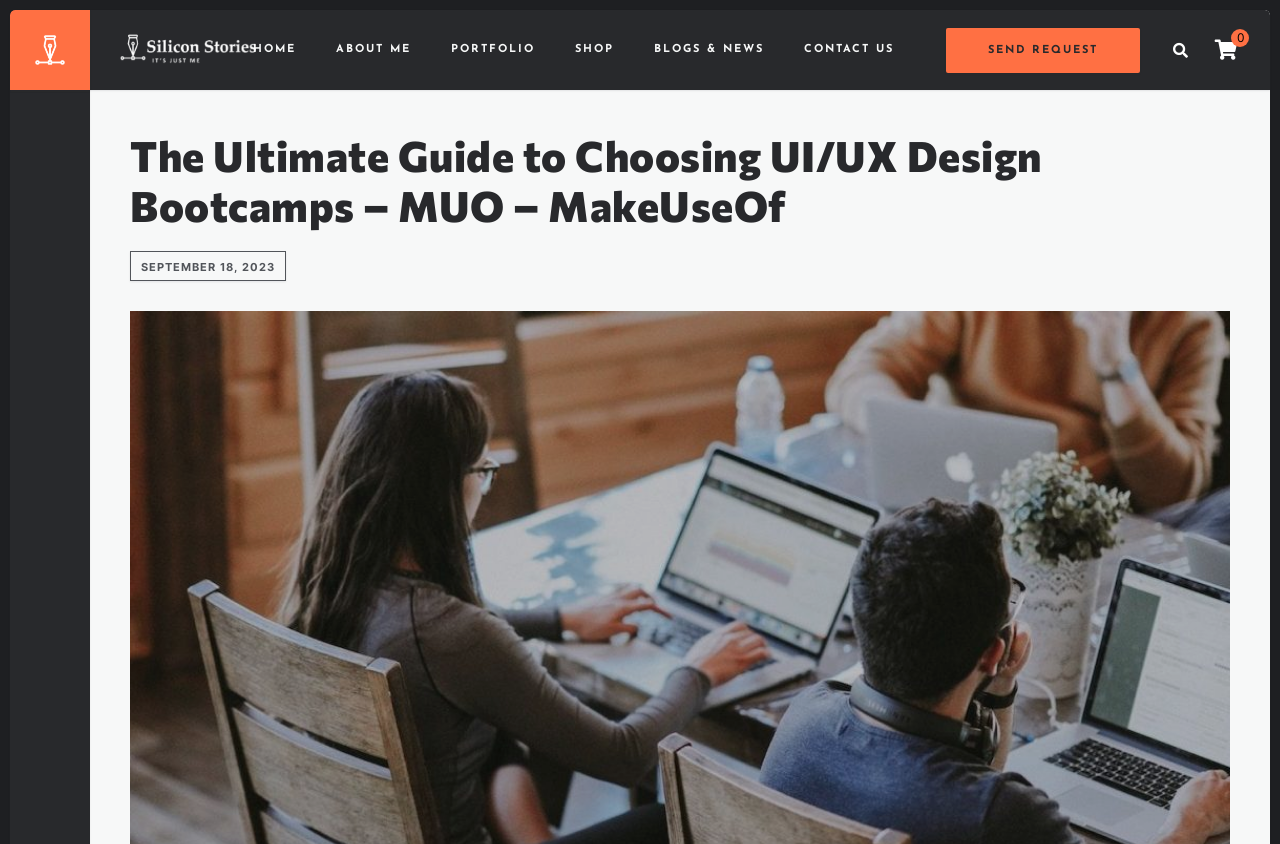Please identify the bounding box coordinates of the clickable area that will fulfill the following instruction: "send a request". The coordinates should be in the format of four float numbers between 0 and 1, i.e., [left, top, right, bottom].

[0.739, 0.033, 0.891, 0.086]